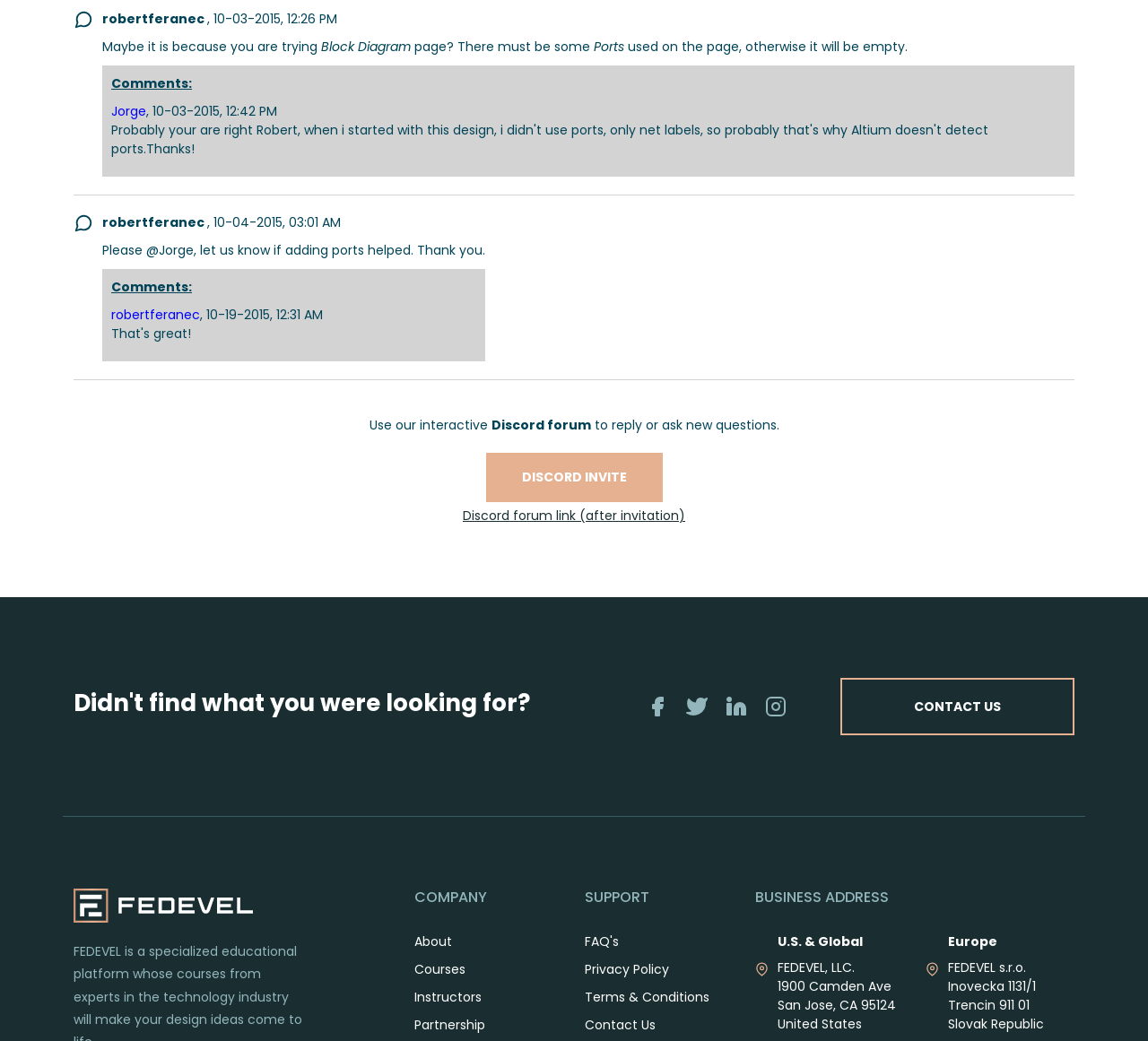Please identify the bounding box coordinates of the element I should click to complete this instruction: 'Reply or ask new questions using the interactive tool'. The coordinates should be given as four float numbers between 0 and 1, like this: [left, top, right, bottom].

[0.321, 0.4, 0.679, 0.417]